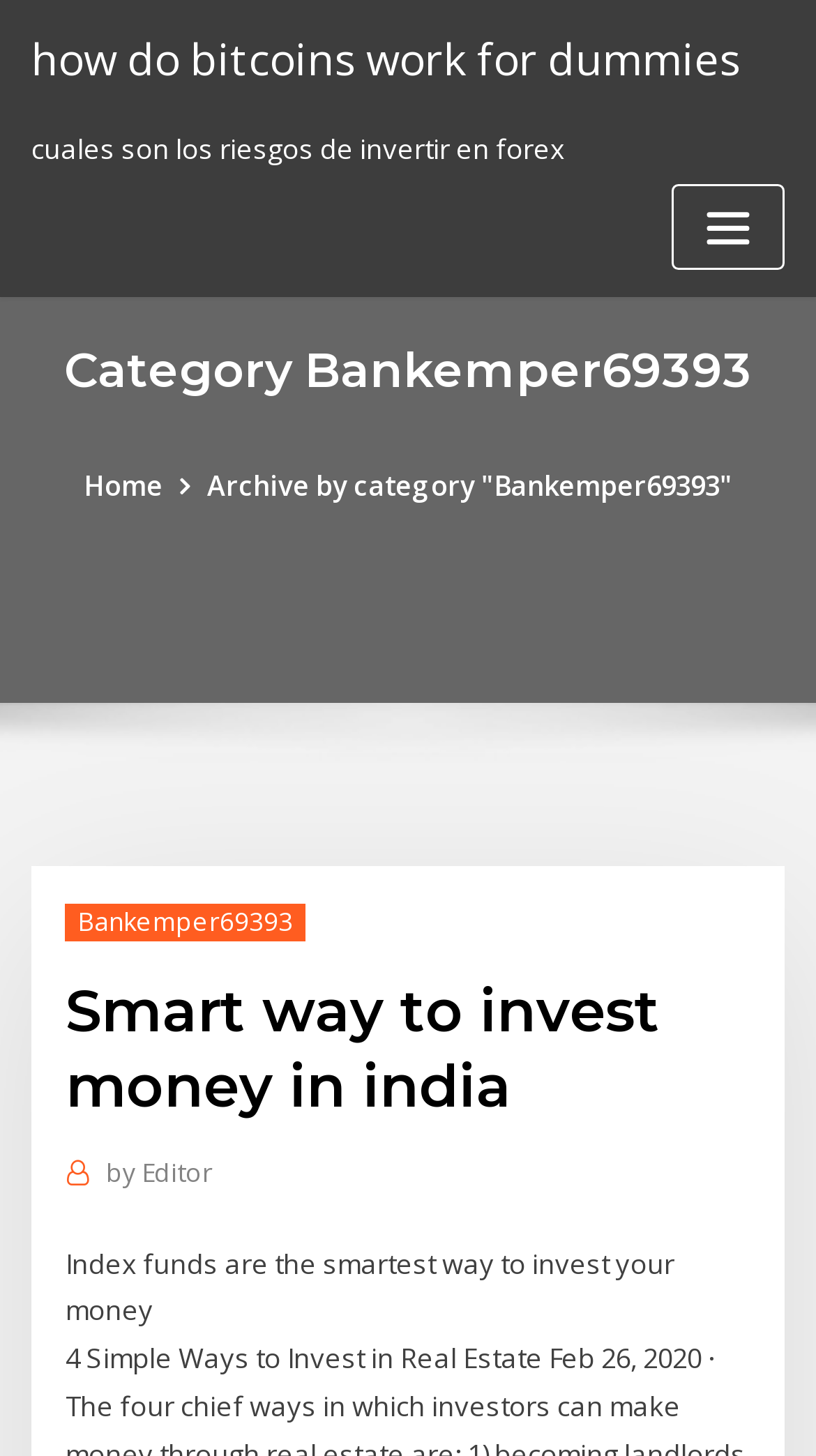Please determine the bounding box coordinates for the UI element described as: "Weddings".

None